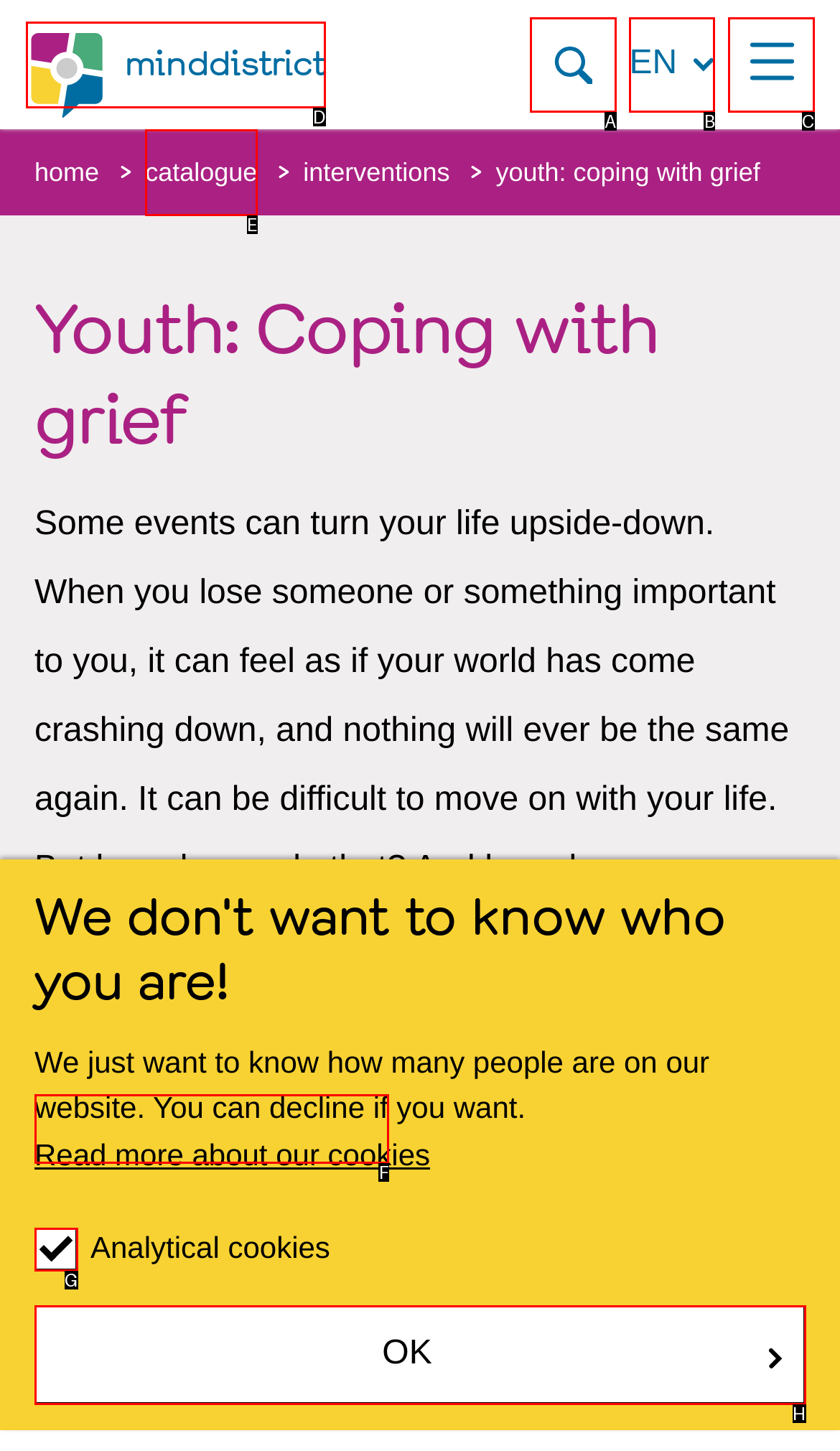Point out the HTML element that matches the following description: Contact Minddistrict
Answer with the letter from the provided choices.

F